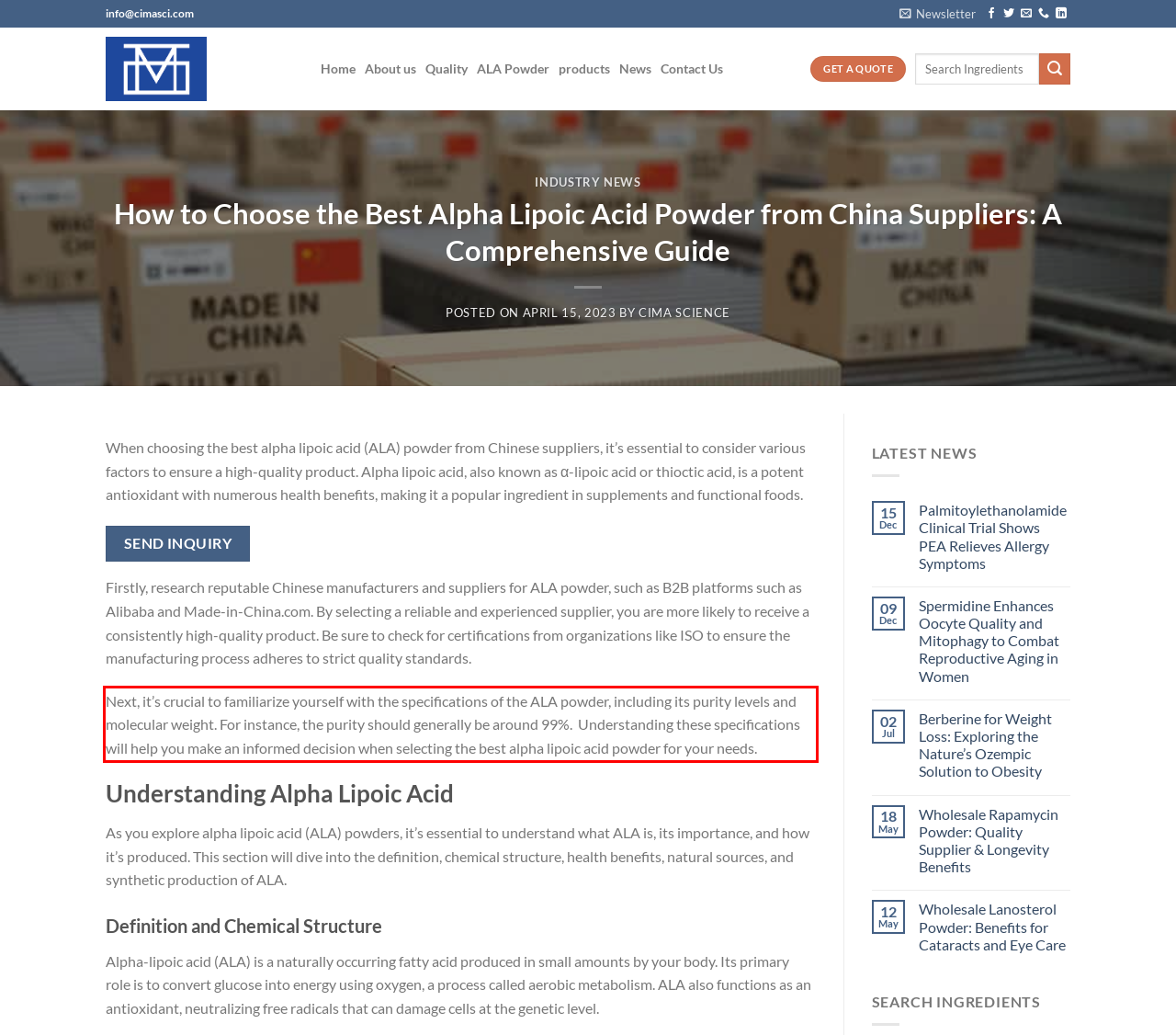Examine the webpage screenshot, find the red bounding box, and extract the text content within this marked area.

Next, it’s crucial to familiarize yourself with the specifications of the ALA powder, including its purity levels and molecular weight. For instance, the purity should generally be around 99%. Understanding these specifications will help you make an informed decision when selecting the best alpha lipoic acid powder for your needs.